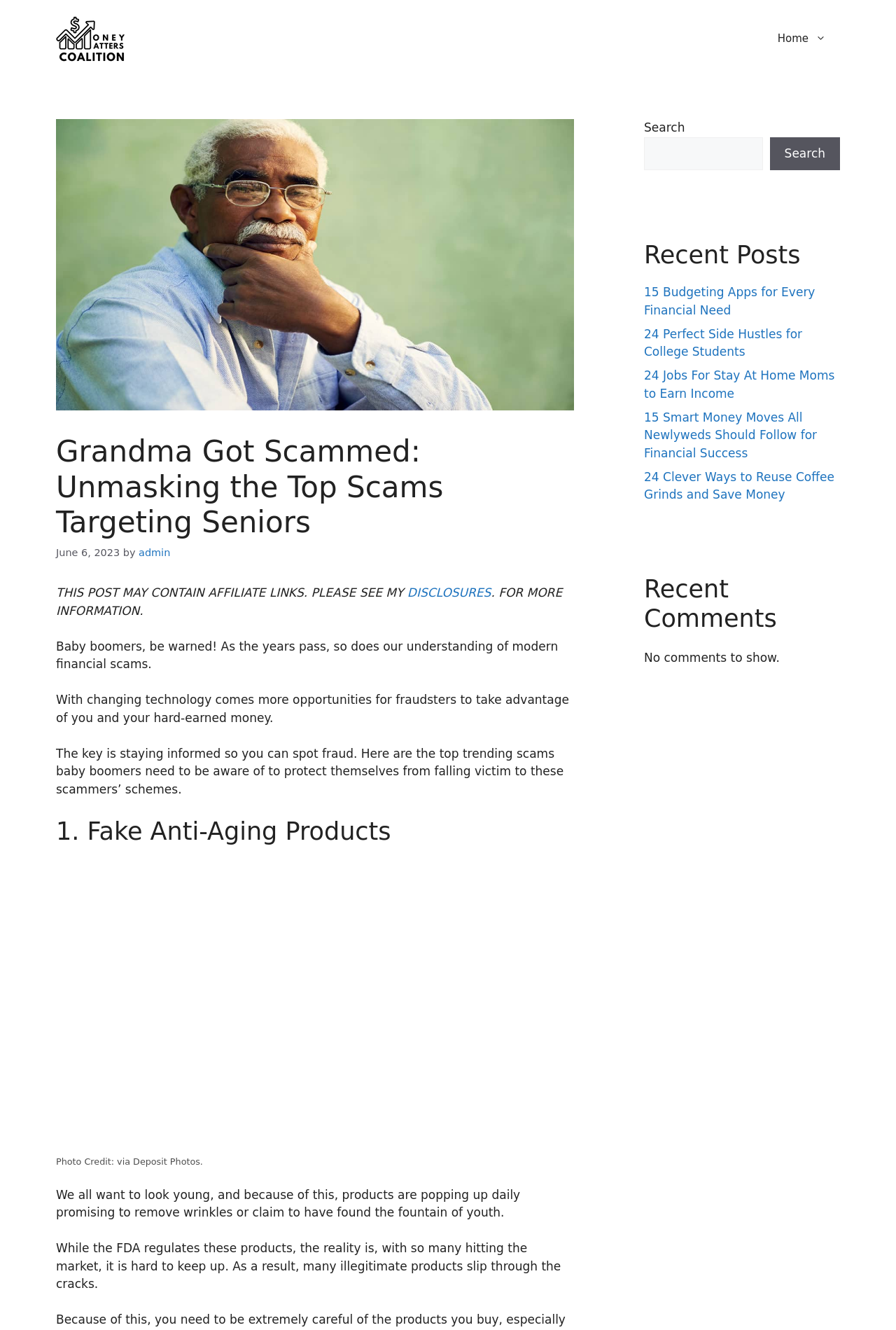Construct a comprehensive description capturing every detail on the webpage.

The webpage is about a blog post titled "Grandma Got Scammed: Unmasking the Top Scams Targeting Seniors" on the website missionmoneymatters.org. At the top, there is a banner with the website's logo and a navigation menu with a "Home" link. Below the banner, there is a heading with the title of the blog post, followed by the date "June 6, 2023" and the author's name "admin".

The main content of the blog post starts with a warning about affiliate links and a disclaimer. The article then begins, discussing how baby boomers need to be aware of modern financial scams and how to spot fraud. The article is divided into sections, with the first section titled "1. Fake Anti-Aging Products". This section includes a figure with a photo and a caption, followed by a description of the scam.

To the right of the main content, there are three columns of complementary information. The top column contains a search bar with a "Search" button. The middle column is titled "Recent Posts" and lists five links to other blog posts on the website. The bottom column is titled "Recent Comments" but currently shows a message indicating that there are no comments to show.

Overall, the webpage is a blog post about scams targeting seniors, with a clear and organized layout and additional information and links to other related content on the website.